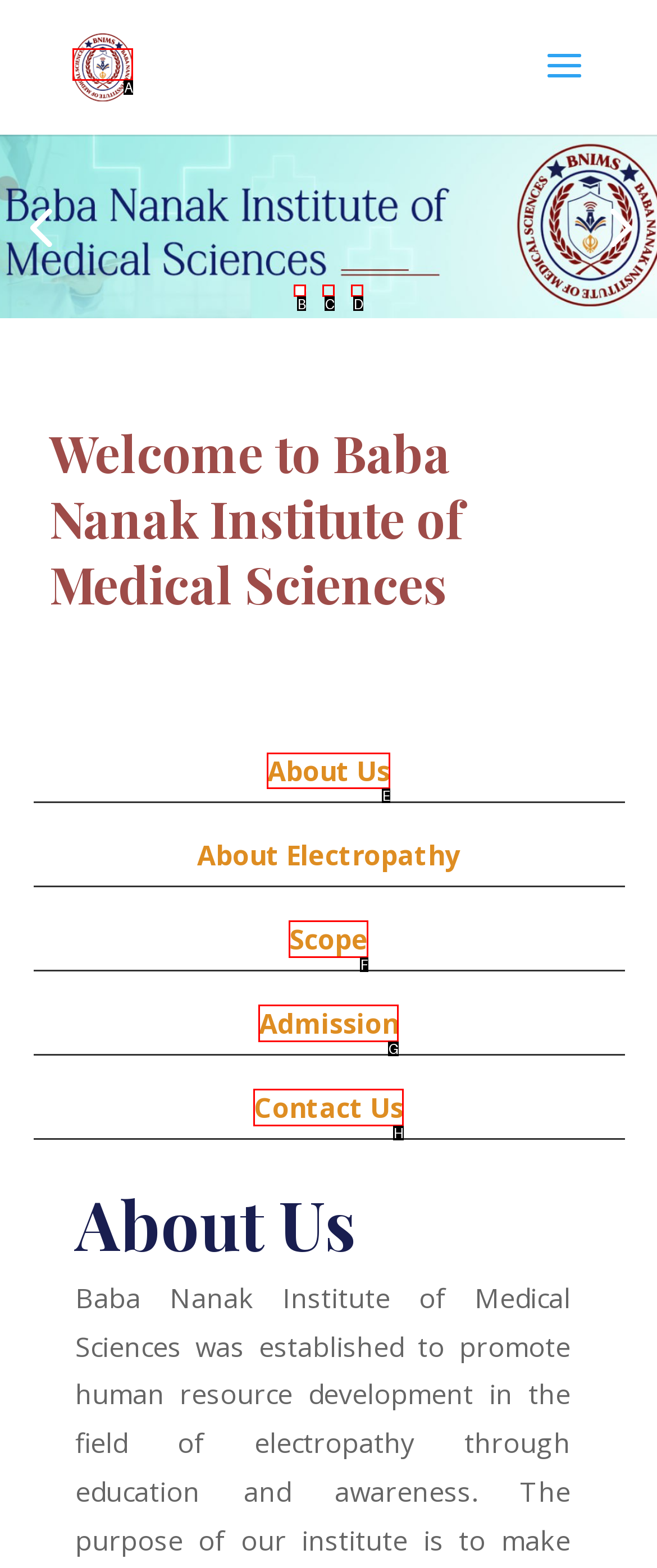Tell me which option I should click to complete the following task: go to About Us page
Answer with the option's letter from the given choices directly.

E